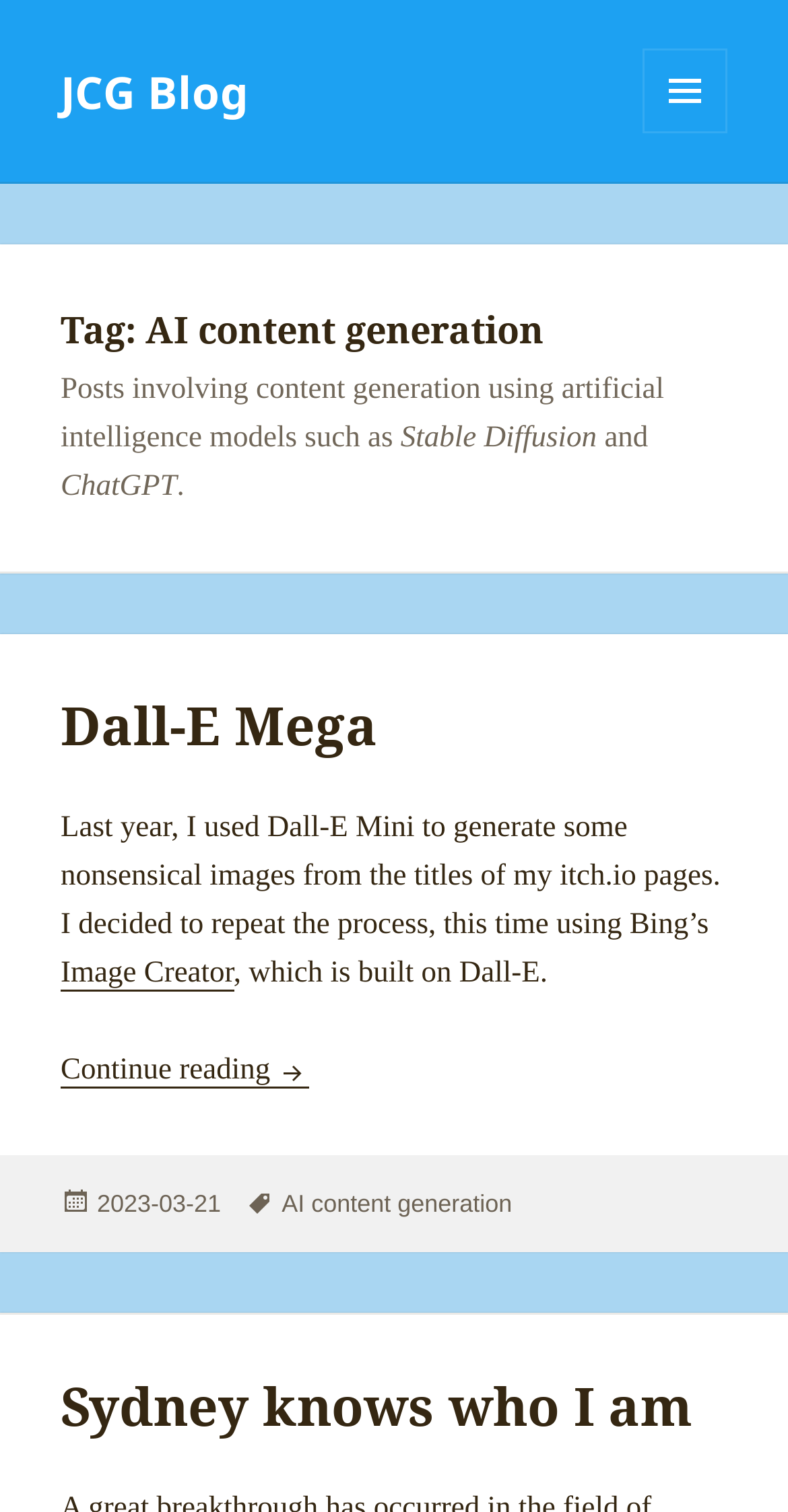Based on the provided description, "Image Creator", find the bounding box of the corresponding UI element in the screenshot.

[0.077, 0.633, 0.296, 0.656]